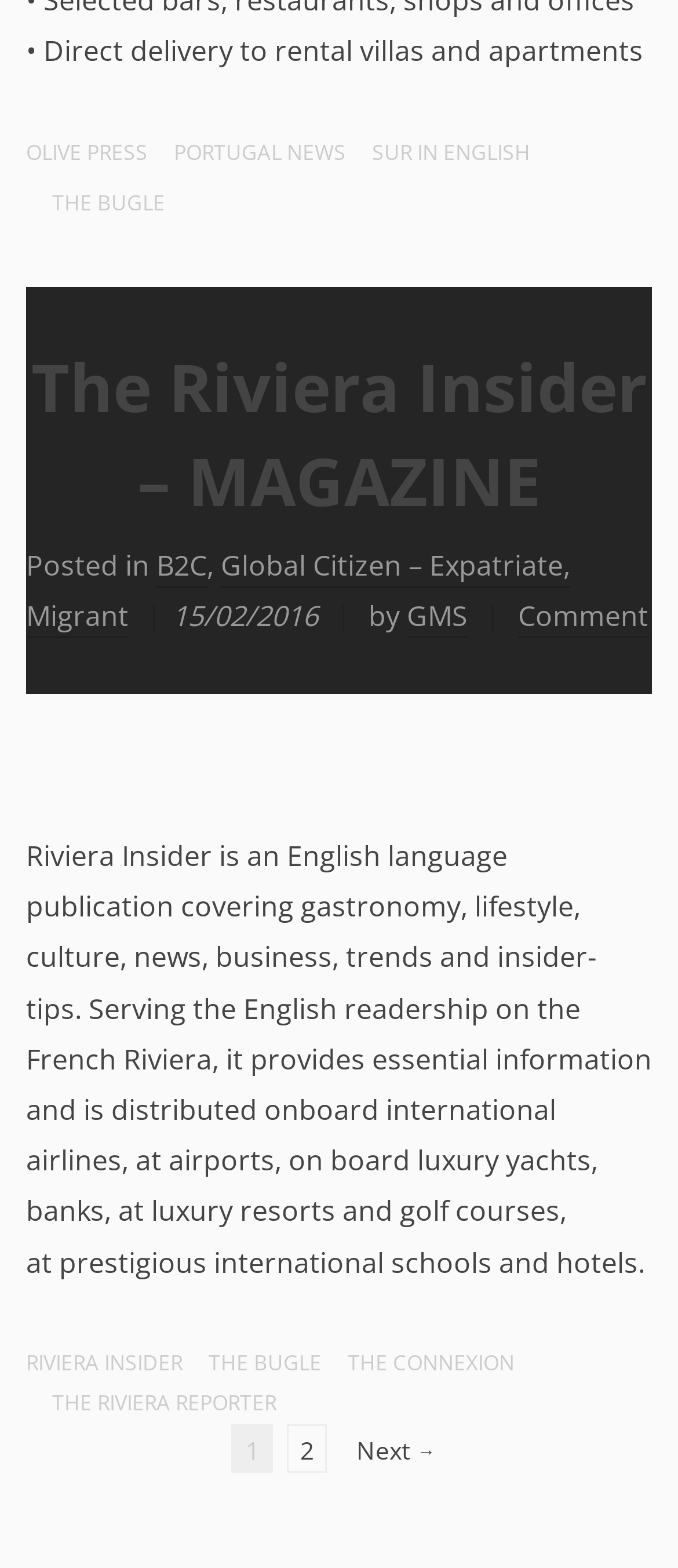What is the purpose of Riviera Insider? Look at the image and give a one-word or short phrase answer.

Provide essential information